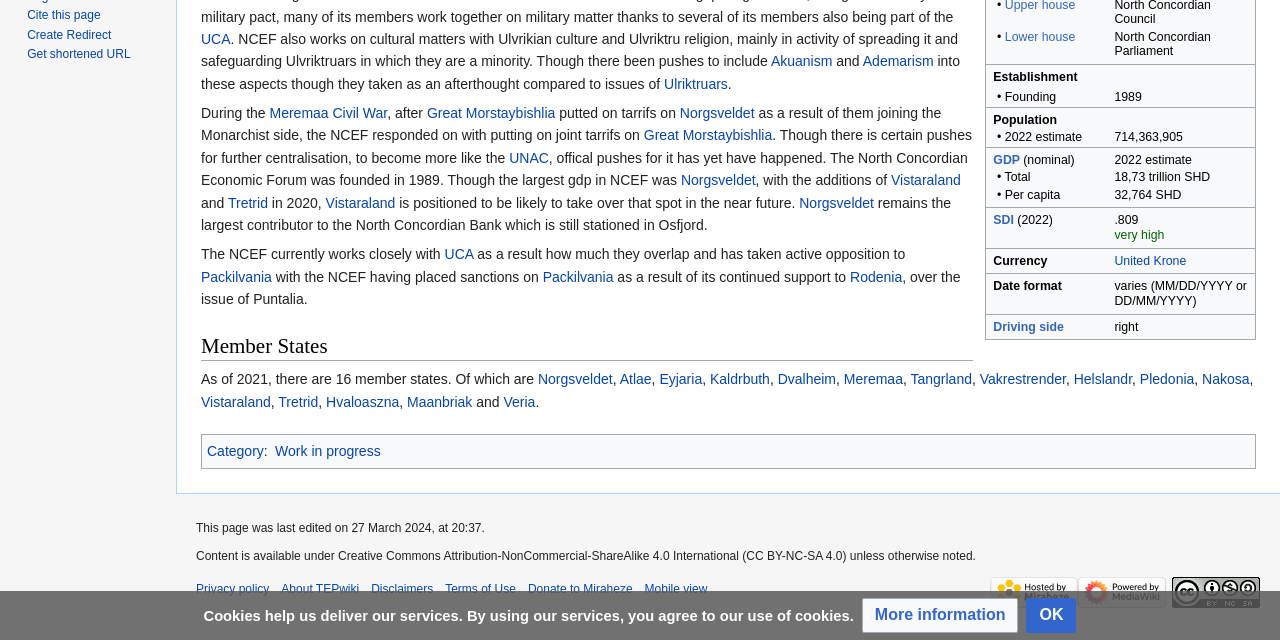Identify the bounding box coordinates of the HTML element based on this description: "Mobile view".

[0.504, 0.91, 0.553, 0.932]